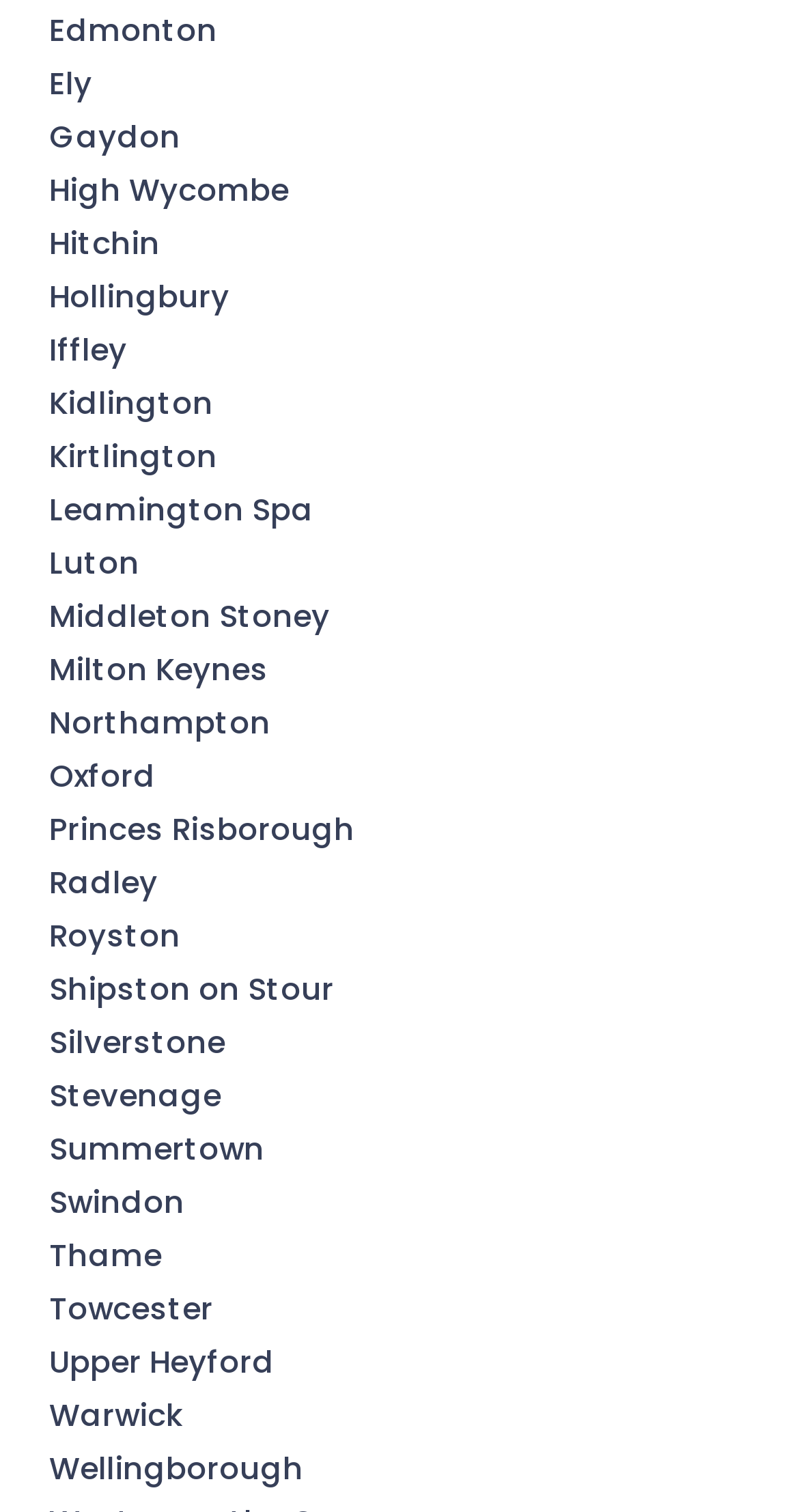Using the description: "Shipston on Stour", identify the bounding box of the corresponding UI element in the screenshot.

[0.062, 0.639, 0.418, 0.668]